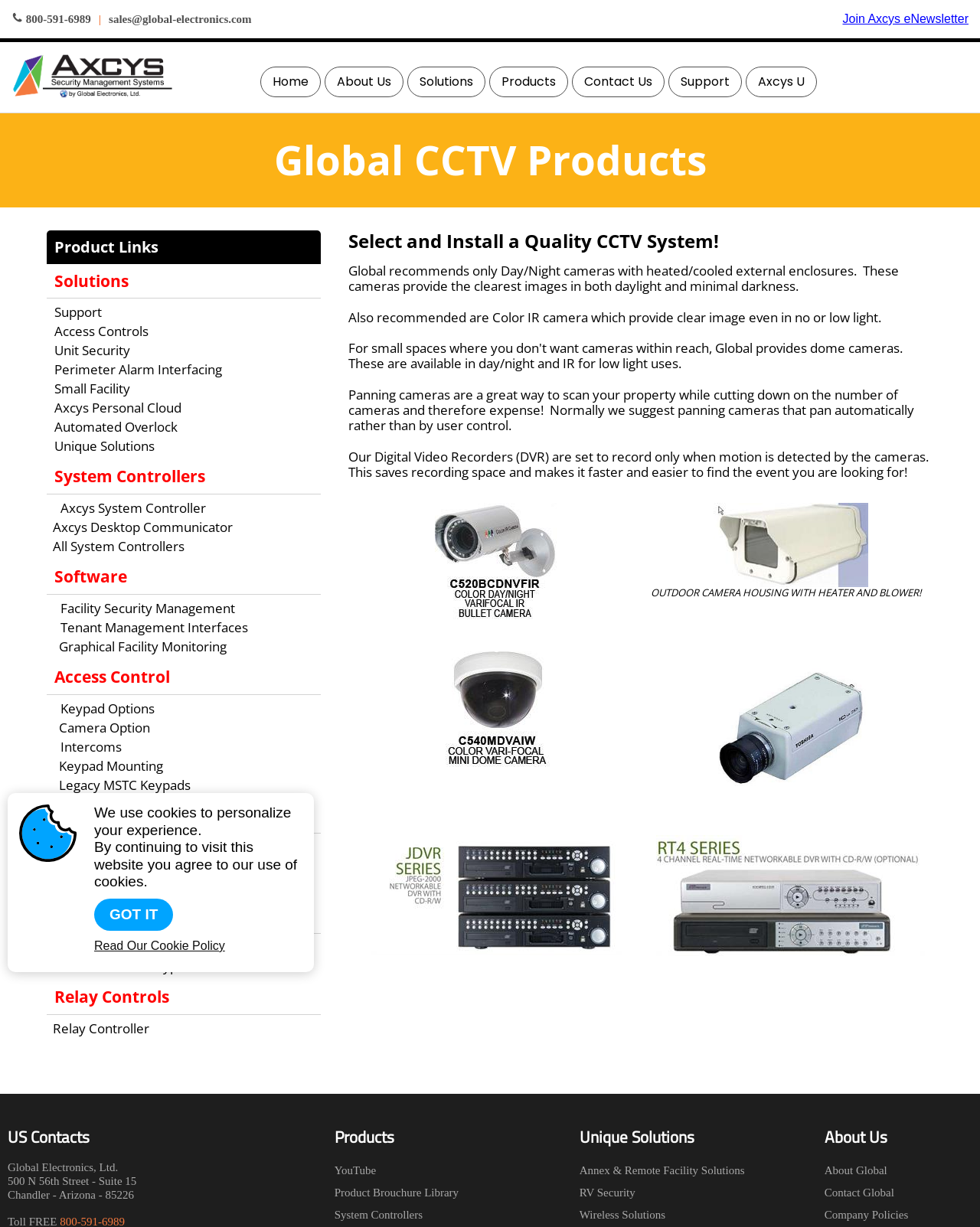What is the second link in the top navigation bar?
Refer to the screenshot and answer in one word or phrase.

About Us